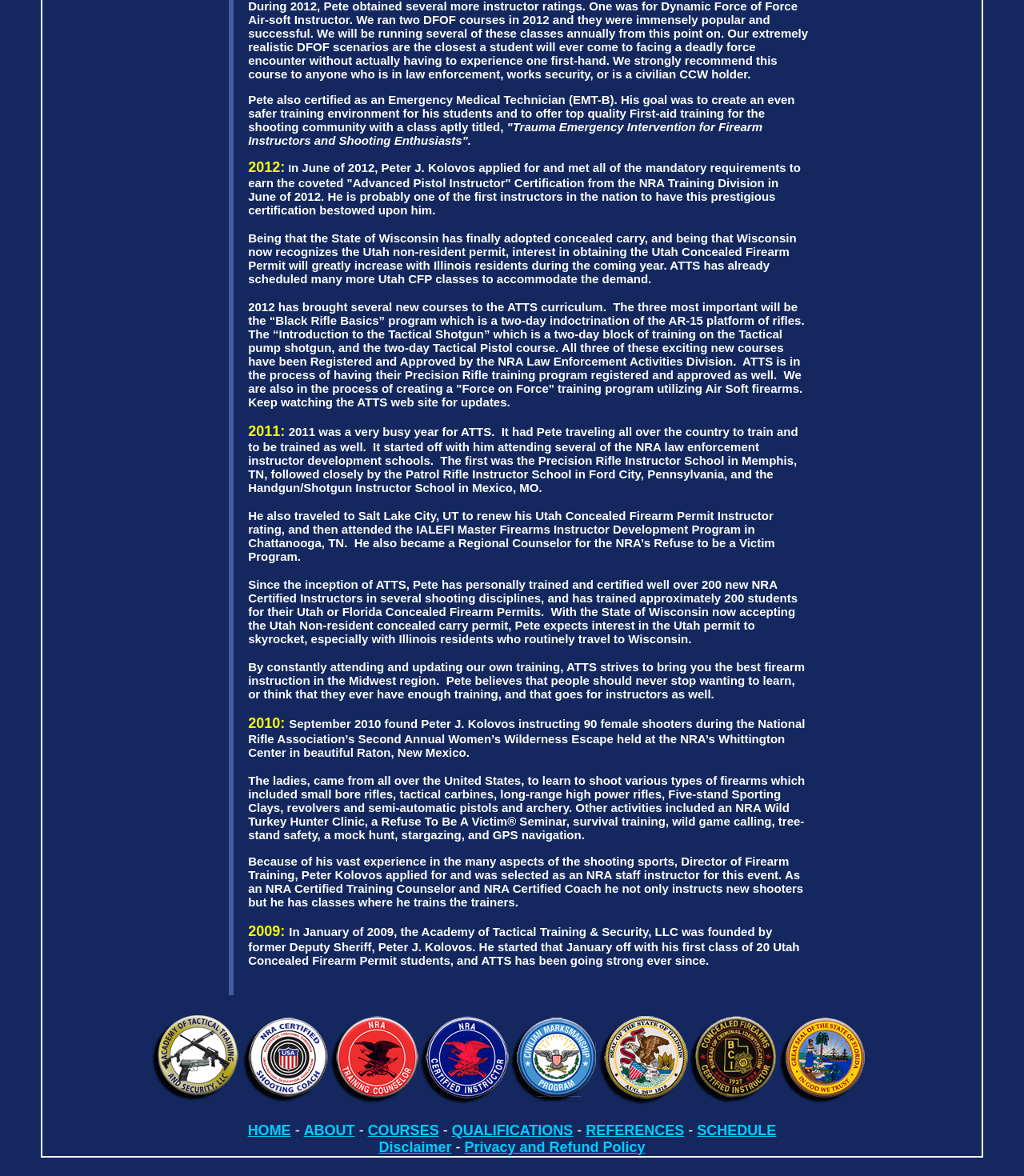What is the title of the course mentioned in the text 'The “Introduction to the Tactical Shotgun” which is a two-day block of training on the Tactical pump shotgun'?
Provide a detailed and extensive answer to the question.

The answer can be found in the text 'The “Introduction to the Tactical Shotgun” which is a two-day block of training on the Tactical pump shotgun' which explicitly mentions the title of the course.